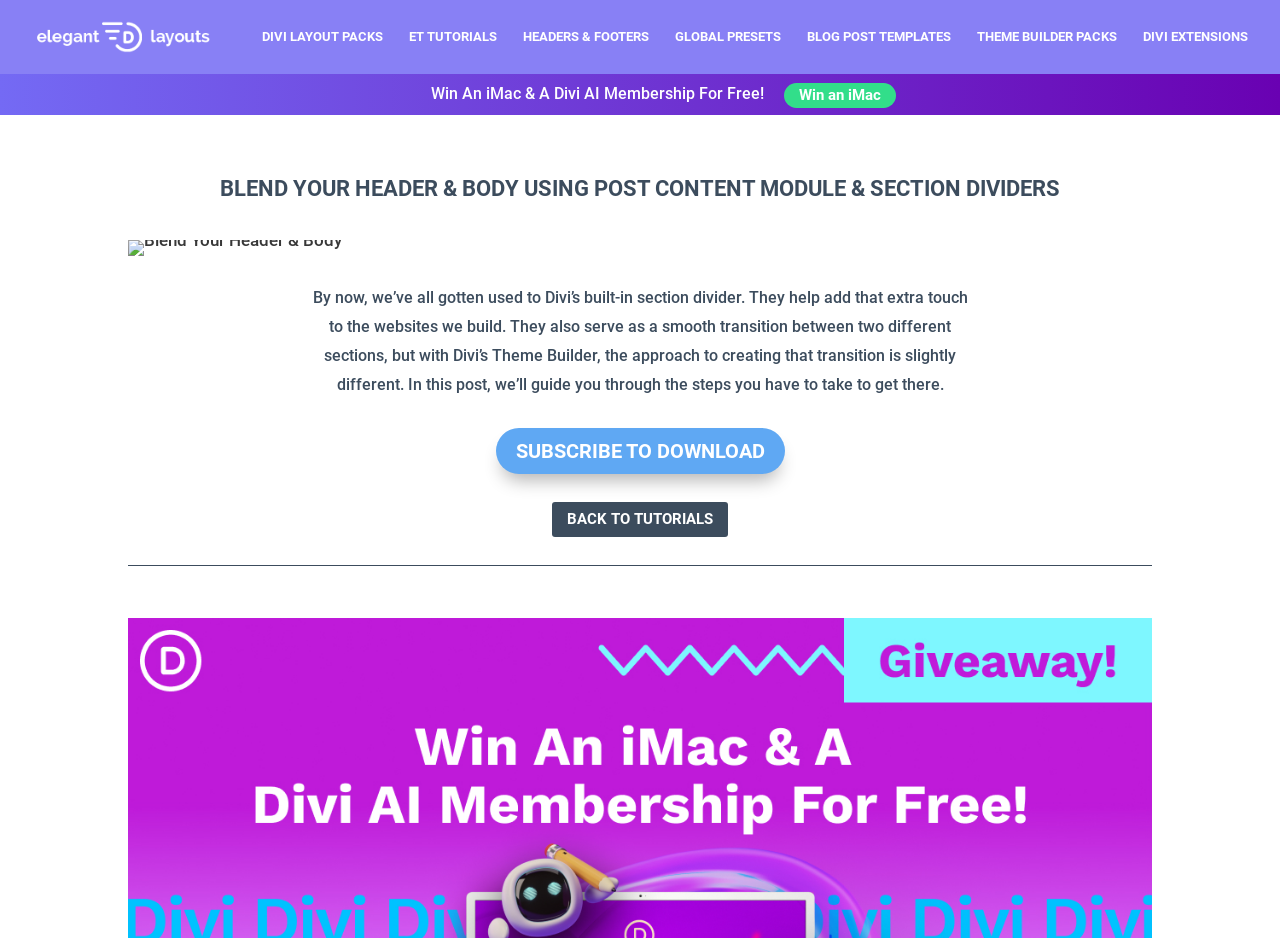Determine the bounding box coordinates of the clickable area required to perform the following instruction: "Read the tutorial on blending header and body". The coordinates should be represented as four float numbers between 0 and 1: [left, top, right, bottom].

[0.1, 0.19, 0.9, 0.256]